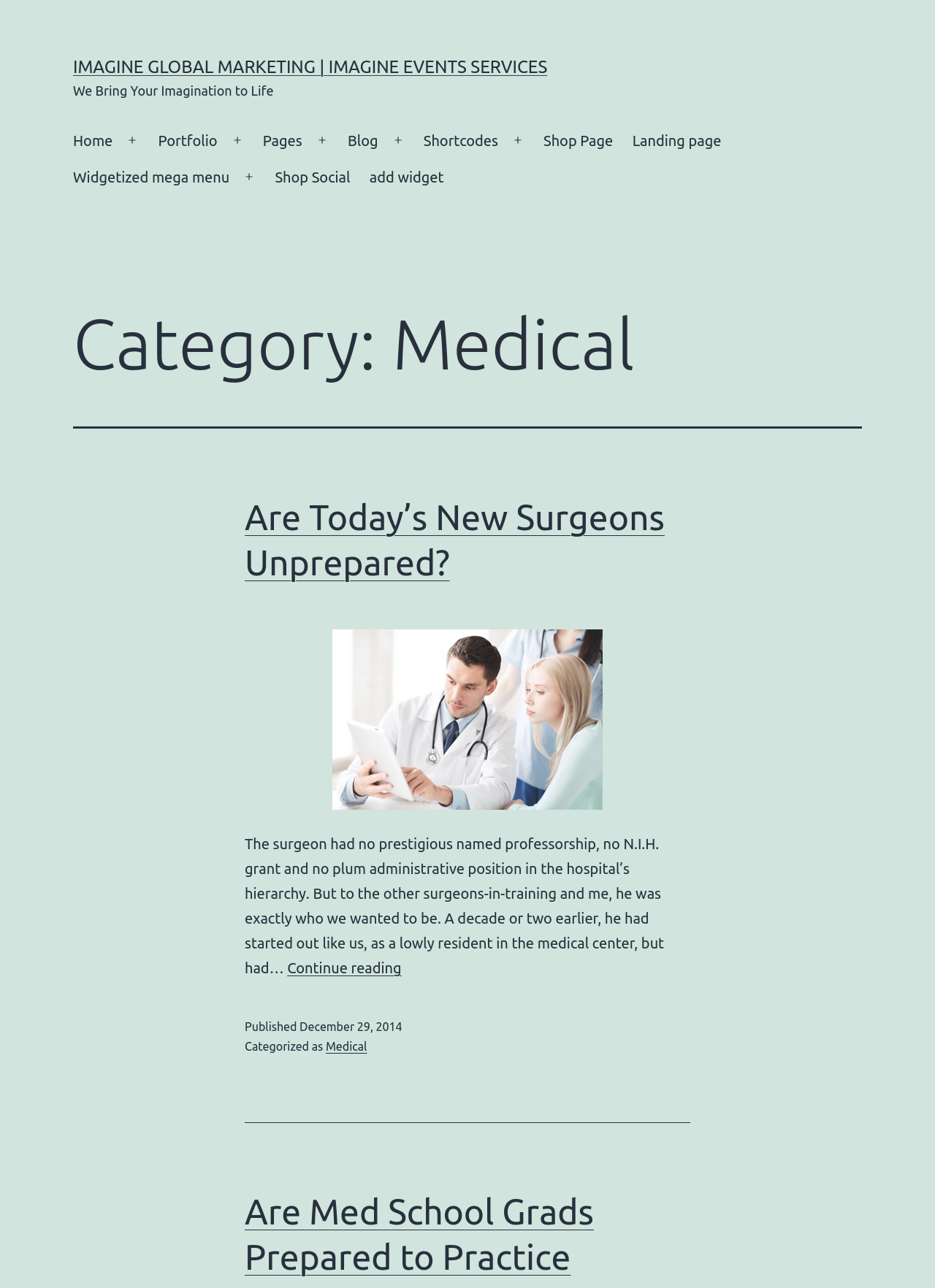Pinpoint the bounding box coordinates of the element you need to click to execute the following instruction: "Click on the 'Continue reading Are Today’s New Surgeons Unprepared?' link". The bounding box should be represented by four float numbers between 0 and 1, in the format [left, top, right, bottom].

[0.307, 0.745, 0.429, 0.758]